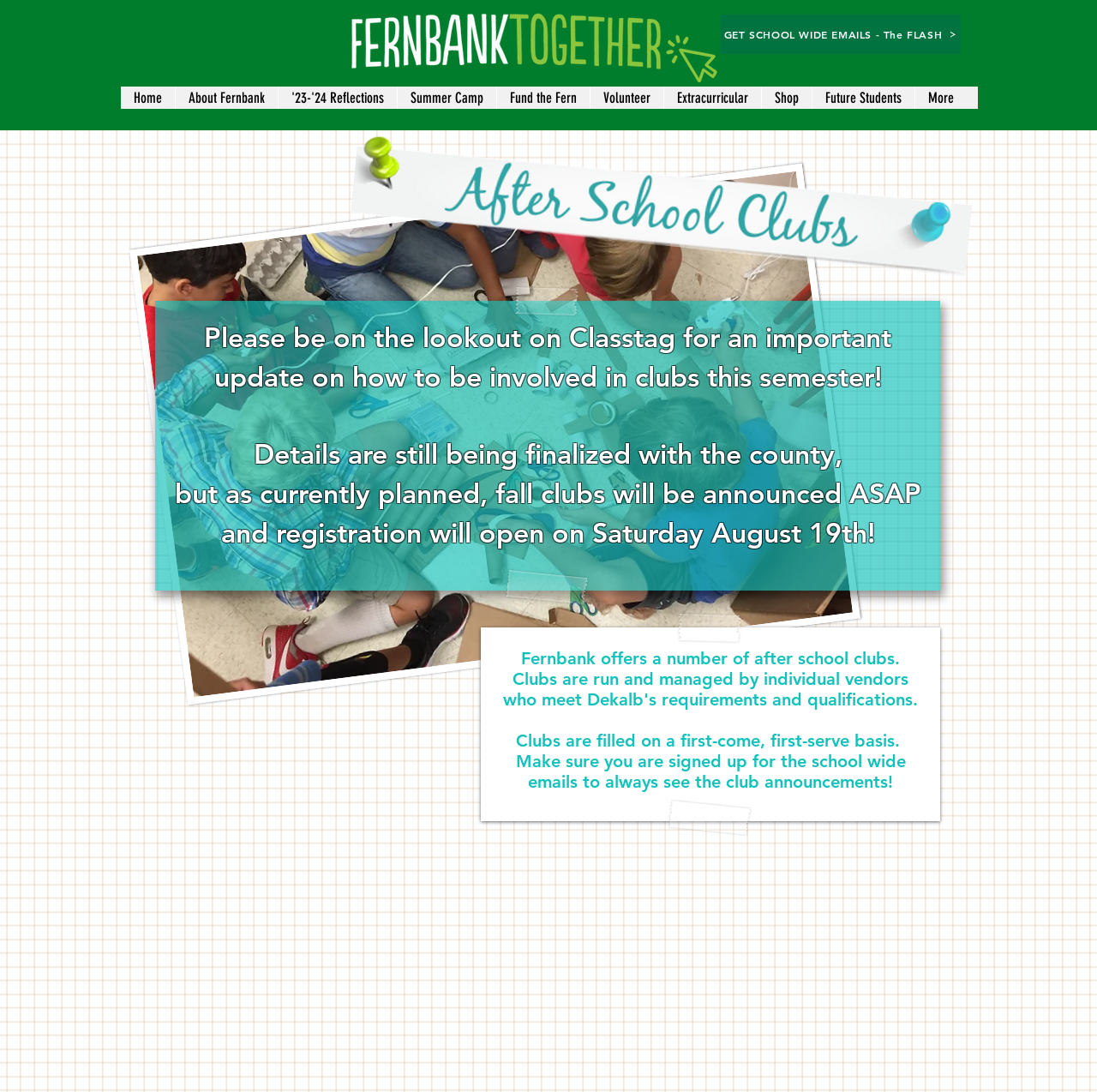Kindly provide the bounding box coordinates of the section you need to click on to fulfill the given instruction: "Visit the 'Shop' page".

[0.694, 0.079, 0.74, 0.1]